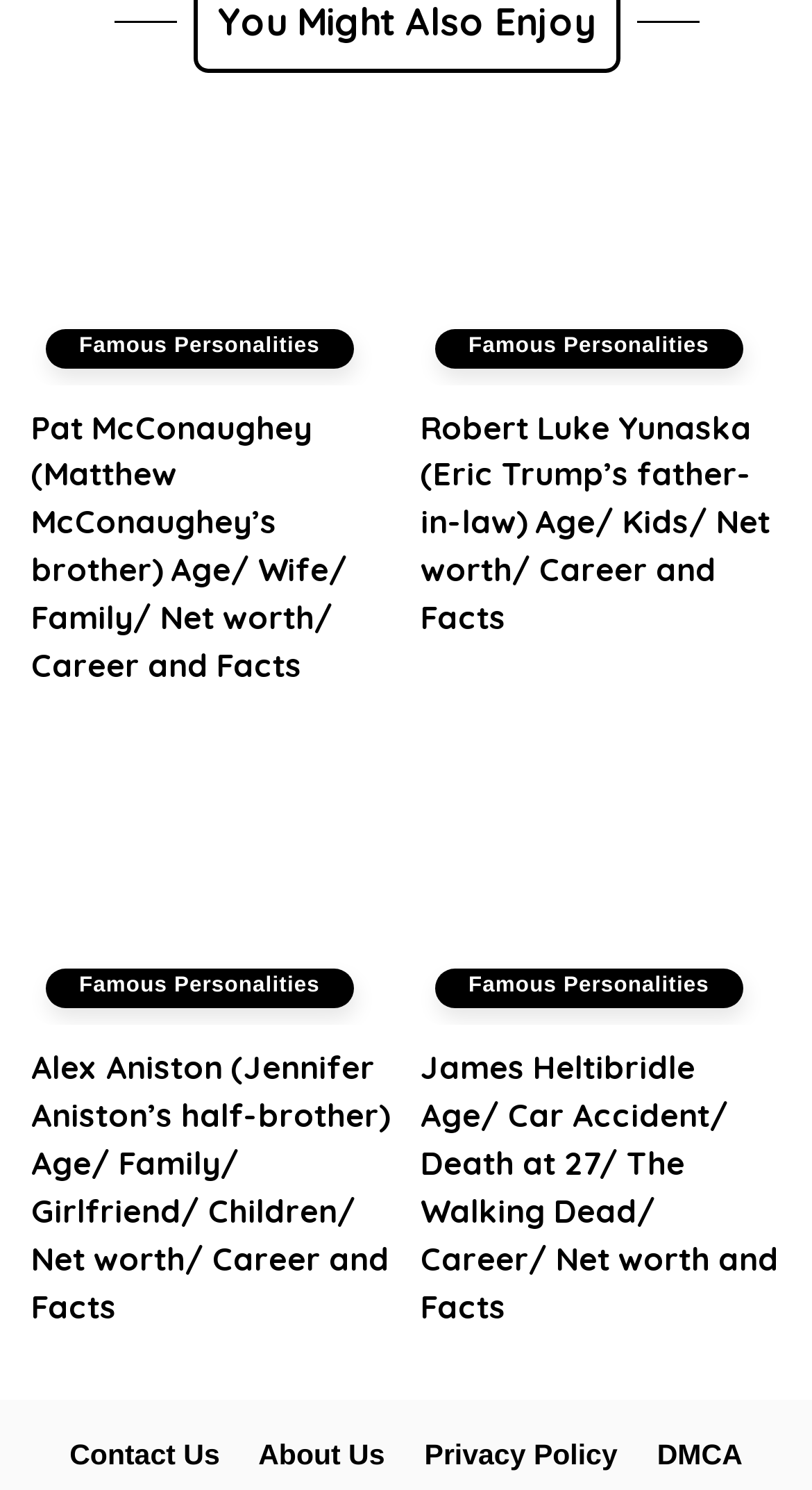Who is Pat McConaughey?
Answer the question with a thorough and detailed explanation.

Based on the heading 'Pat McConaughey (Matthew McConaughey’s brother) Age/ Wife/ Family/ Net worth/ Career and Facts', it can be inferred that Pat McConaughey is the brother of Matthew McConaughey.